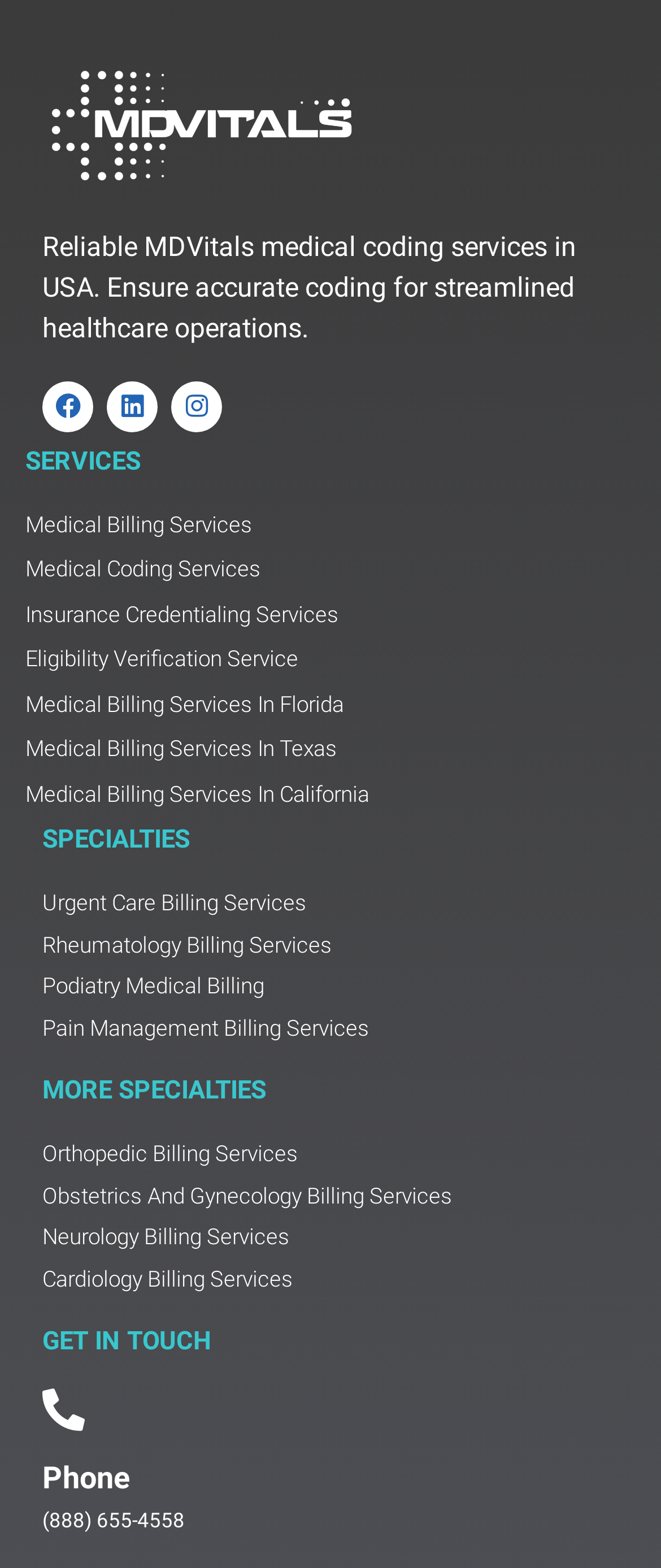For the given element description Urgent Care Billing Services, determine the bounding box coordinates of the UI element. The coordinates should follow the format (top-left x, top-left y, bottom-right x, bottom-right y) and be within the range of 0 to 1.

[0.064, 0.566, 0.936, 0.587]